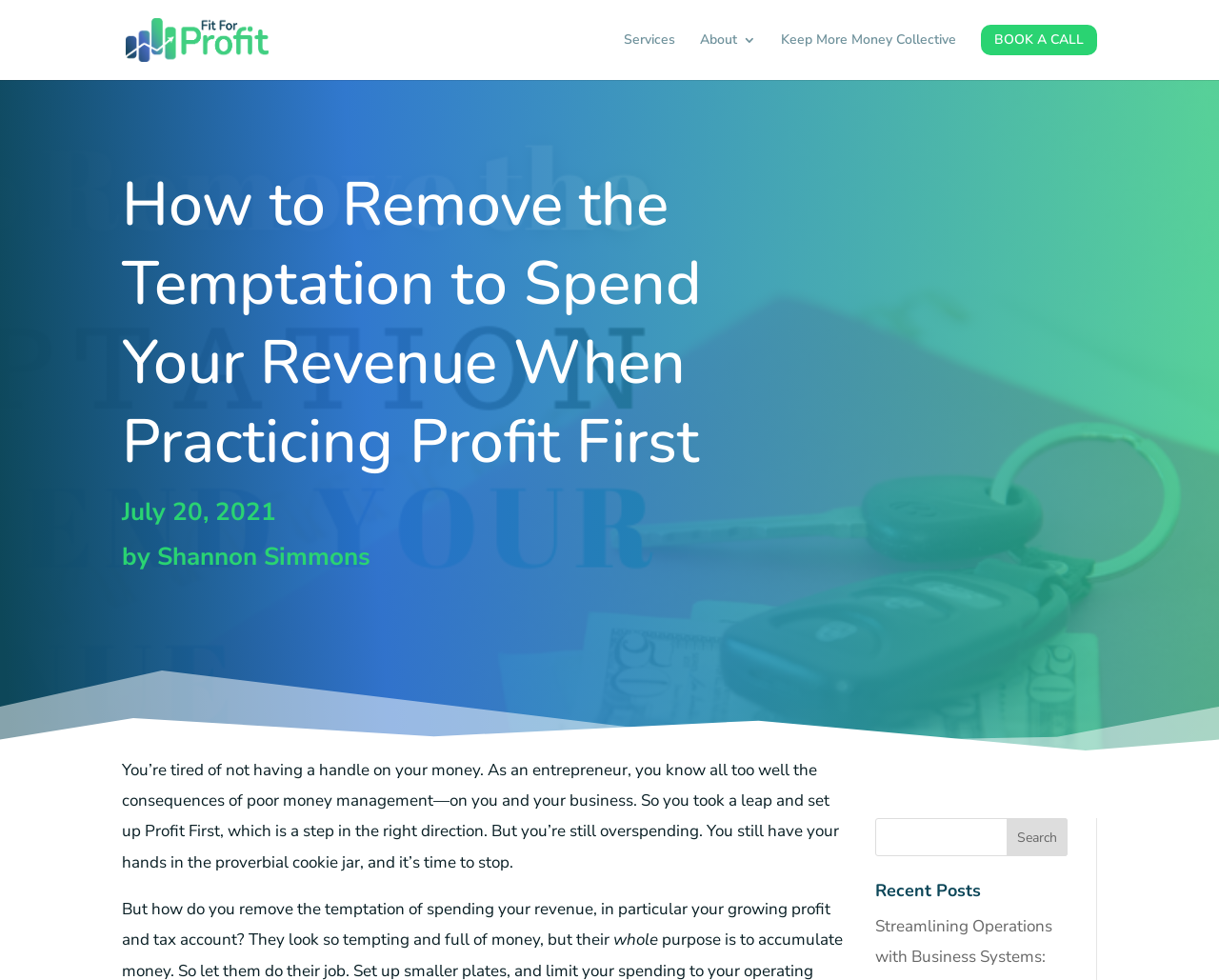Describe all the key features of the webpage in detail.

This webpage is about managing finances as an entrepreneur, specifically discussing the challenges of overspending and the importance of practicing Profit First. 

At the top left, there is a logo of "Fit For Profit" with a link to the website, accompanied by an image of the same name. 

Below the logo, there are four navigation links: "Services", "About 3", "Keep More Money Collective", and "BOOK A CALL 5", aligned horizontally across the top of the page. 

The main content of the webpage is divided into sections. The title "How to Remove the Temptation to Spend Your Revenue When Practicing Profit First" is prominently displayed, followed by the date "July 20, 2021" and the author's name "Shannon Simmons". 

The main article discusses the consequences of poor money management and the importance of setting up Profit First. The text is divided into paragraphs, with the first paragraph explaining the struggles of entrepreneurs with money management and the second paragraph asking how to remove the temptation of spending revenue. 

On the right side of the page, near the bottom, there is a search bar with a textbox and a "Search" button. 

Below the search bar, there is a section titled "Recent Posts".